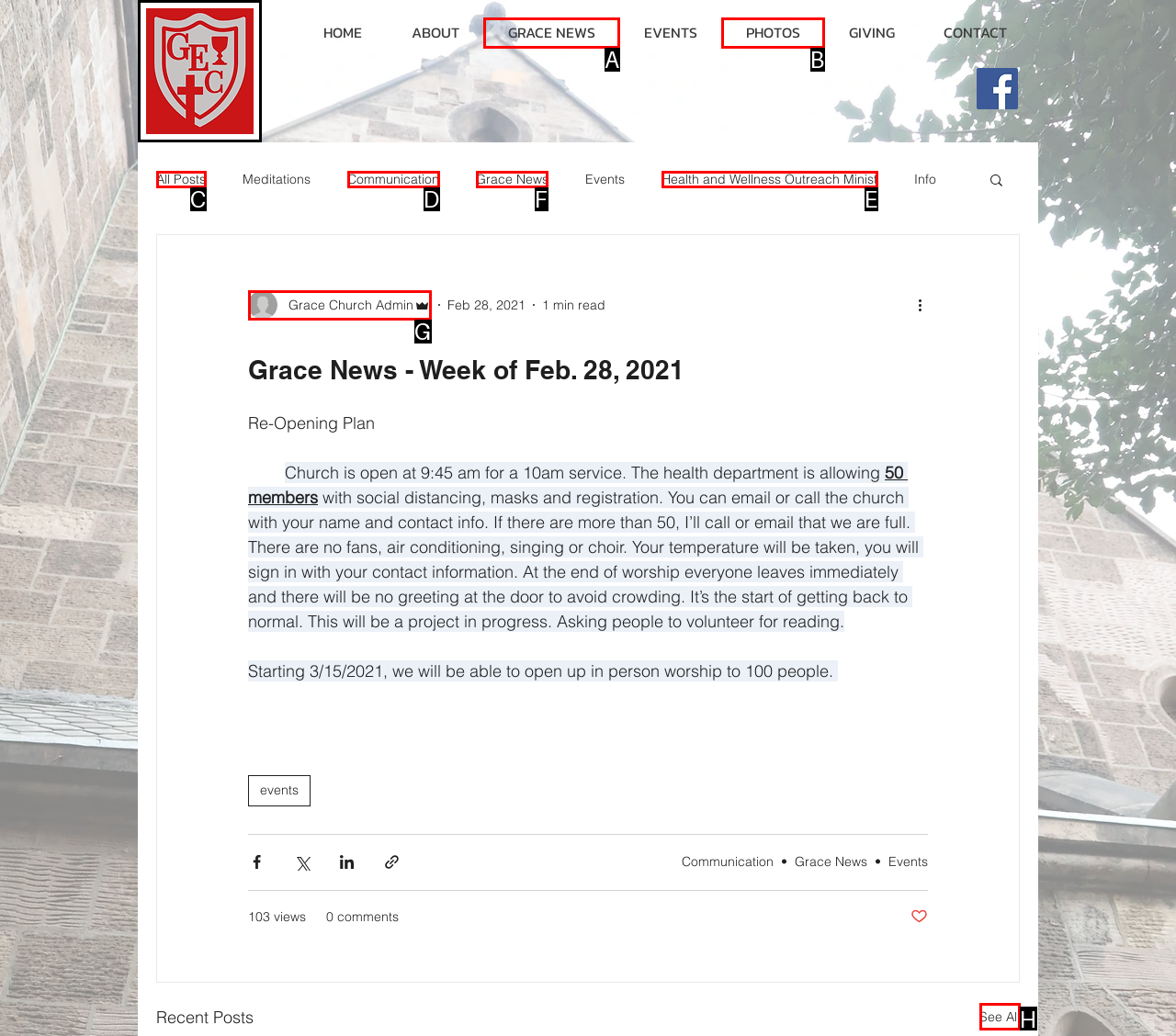Determine the letter of the UI element that will complete the task: Read more about Grace News
Reply with the corresponding letter.

F